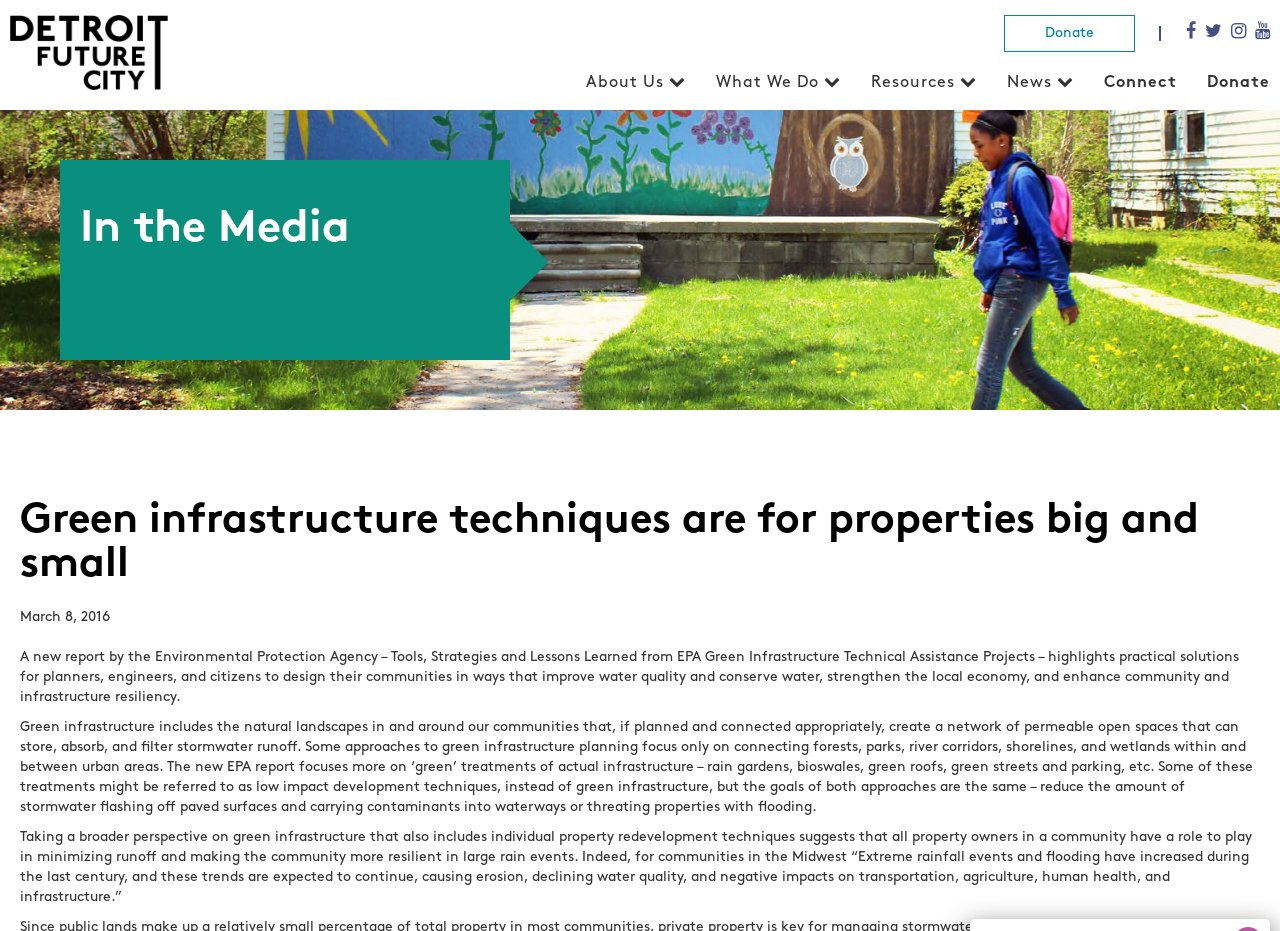Locate the bounding box coordinates of the clickable region to complete the following instruction: "Explore the Resources section."

[0.68, 0.081, 0.746, 0.098]